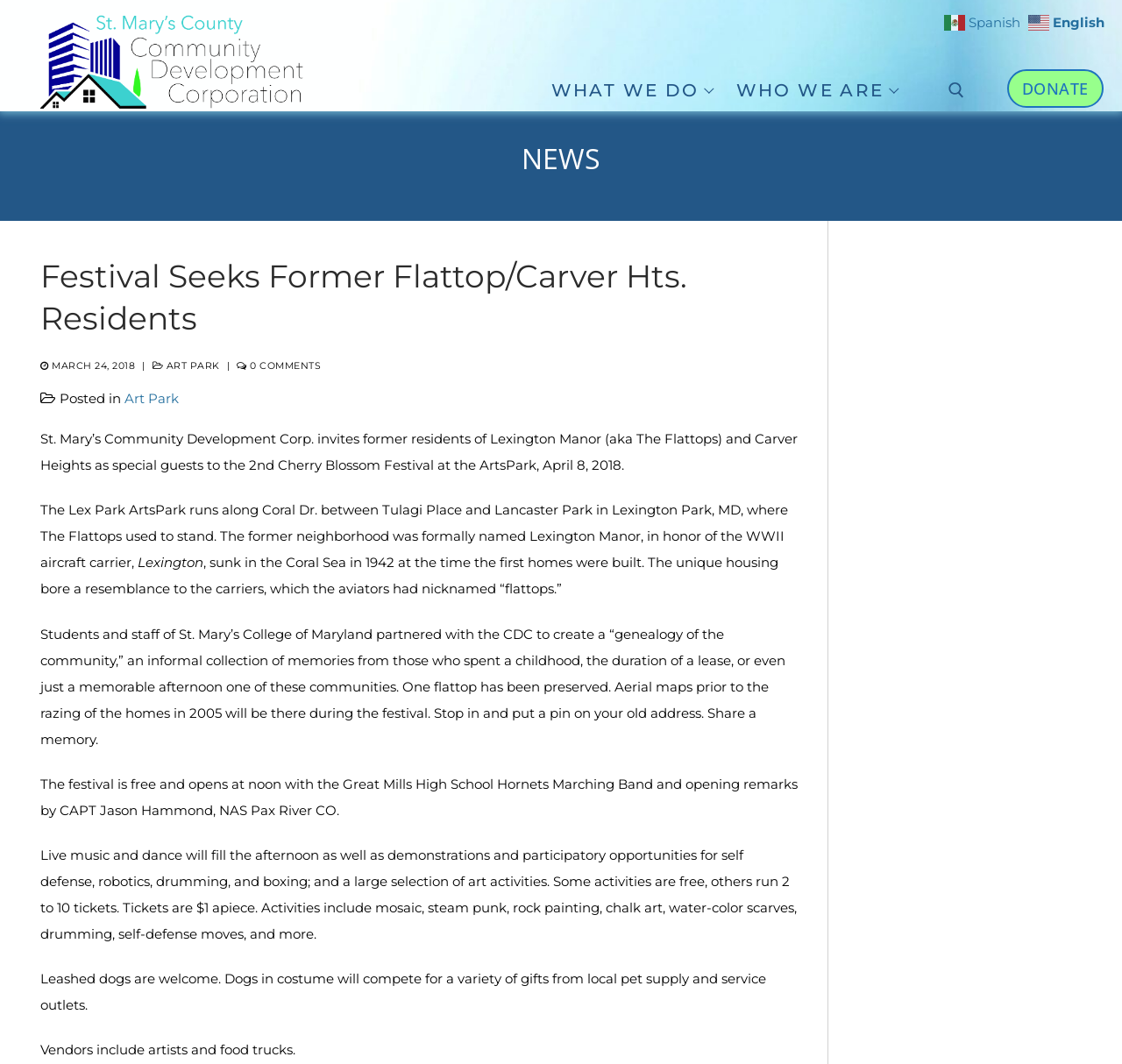Based on the element description: "Our Mission", identify the bounding box coordinates for this UI element. The coordinates must be four float numbers between 0 and 1, listed as [left, top, right, bottom].

[0.219, 0.183, 0.781, 0.213]